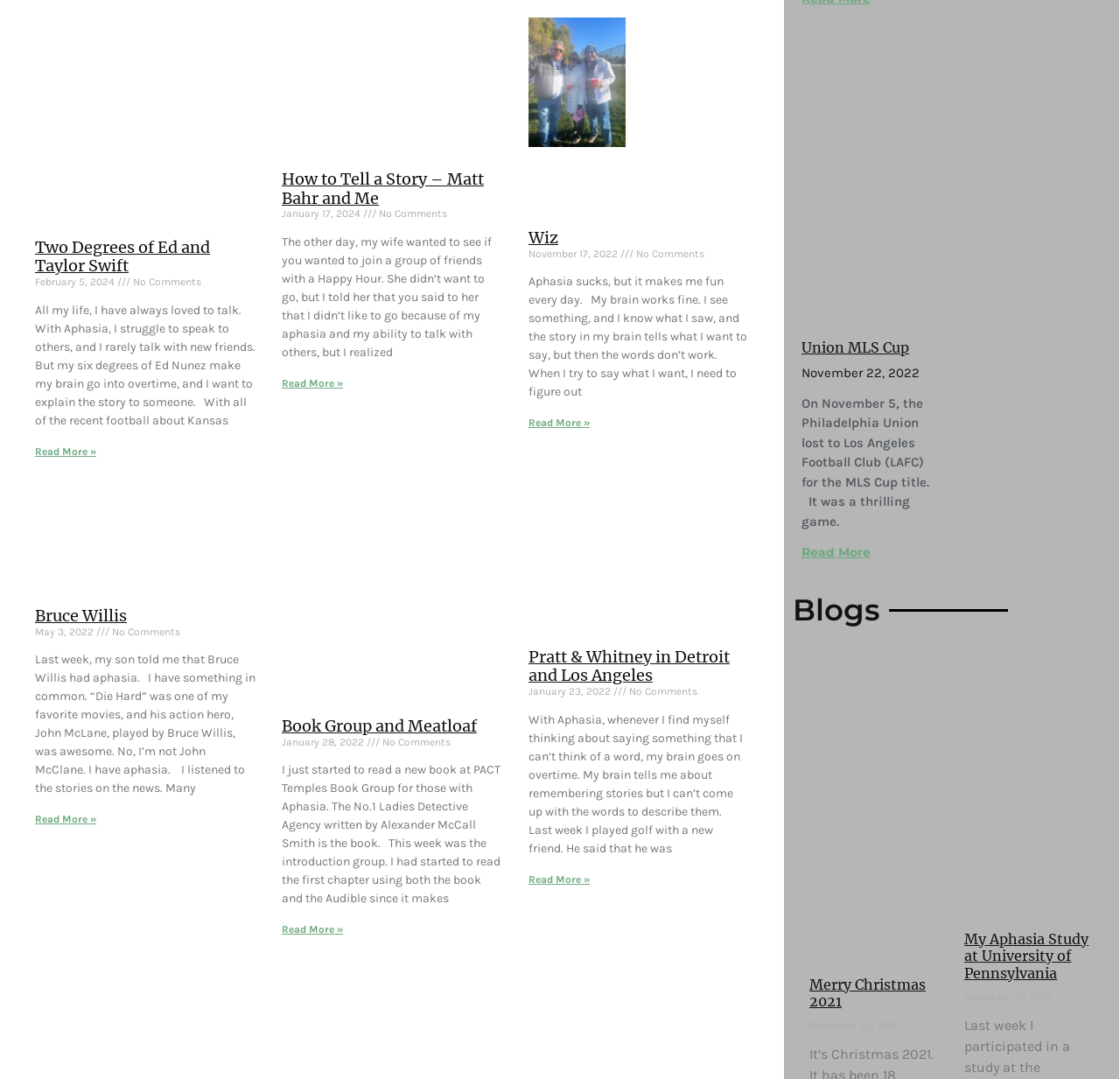What is the date of the 'Bruce Willis' article?
Please provide a single word or phrase as the answer based on the screenshot.

May 3, 2022